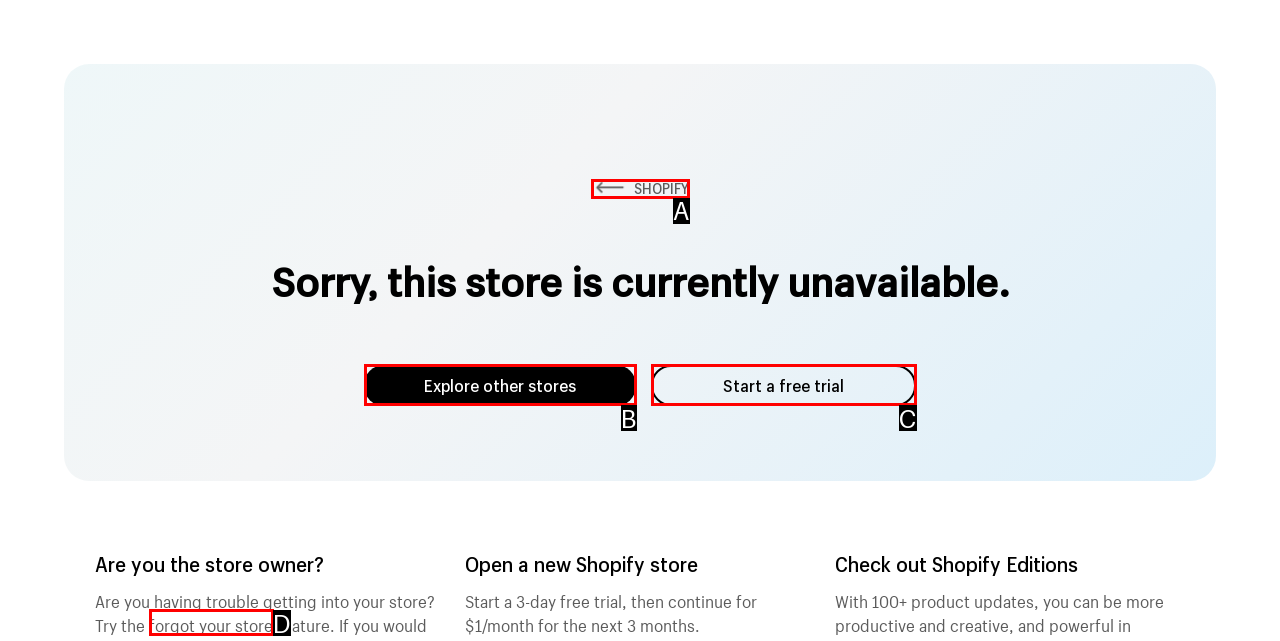From the choices given, find the HTML element that matches this description: forgot your store. Answer with the letter of the selected option directly.

D